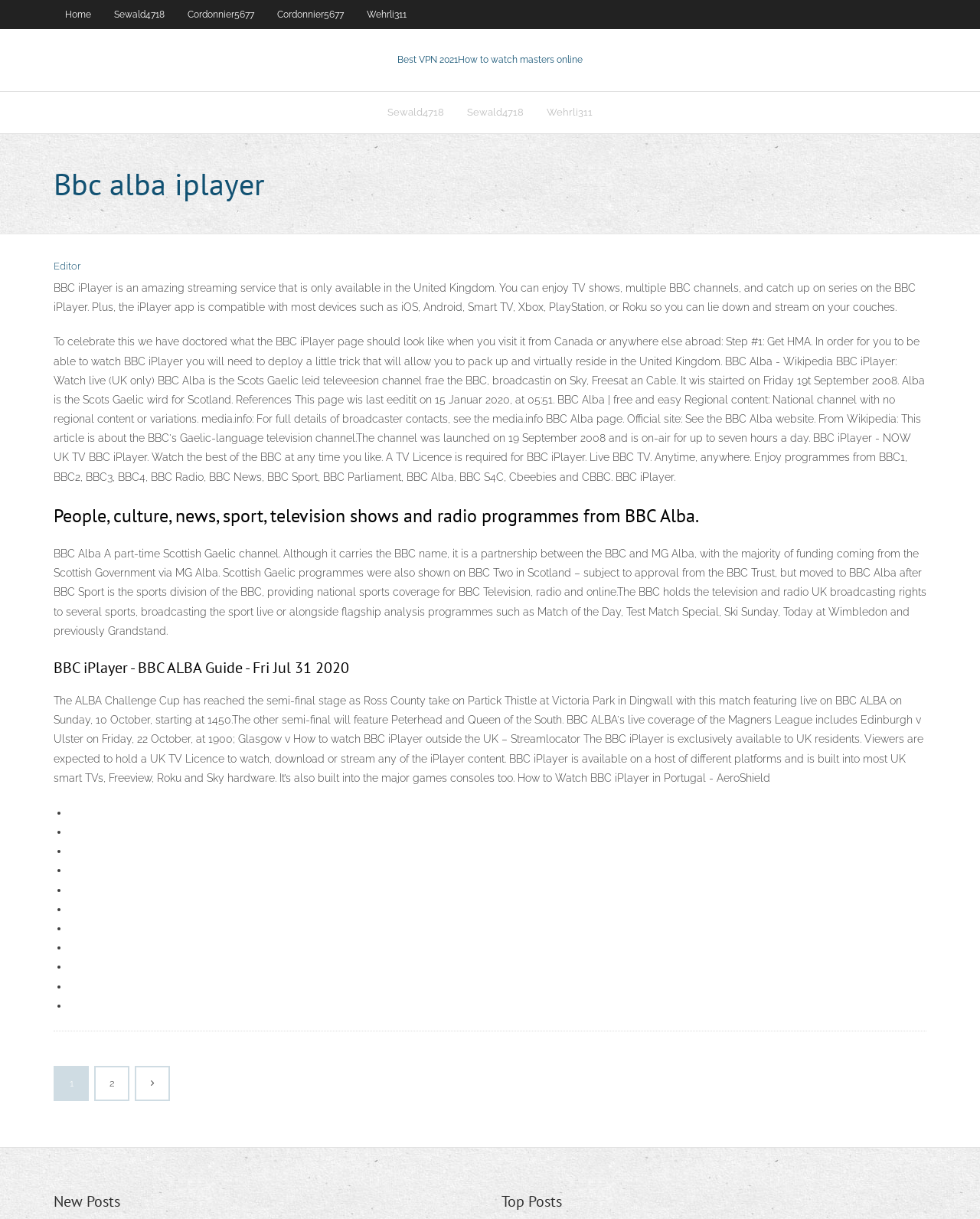What devices is the iPlayer app compatible with?
Make sure to answer the question with a detailed and comprehensive explanation.

The webpage mentions that the iPlayer app is compatible with most devices, including iOS, Android, Smart TV, Xbox, PlayStation, or Roku, allowing users to stream content on their preferred devices.